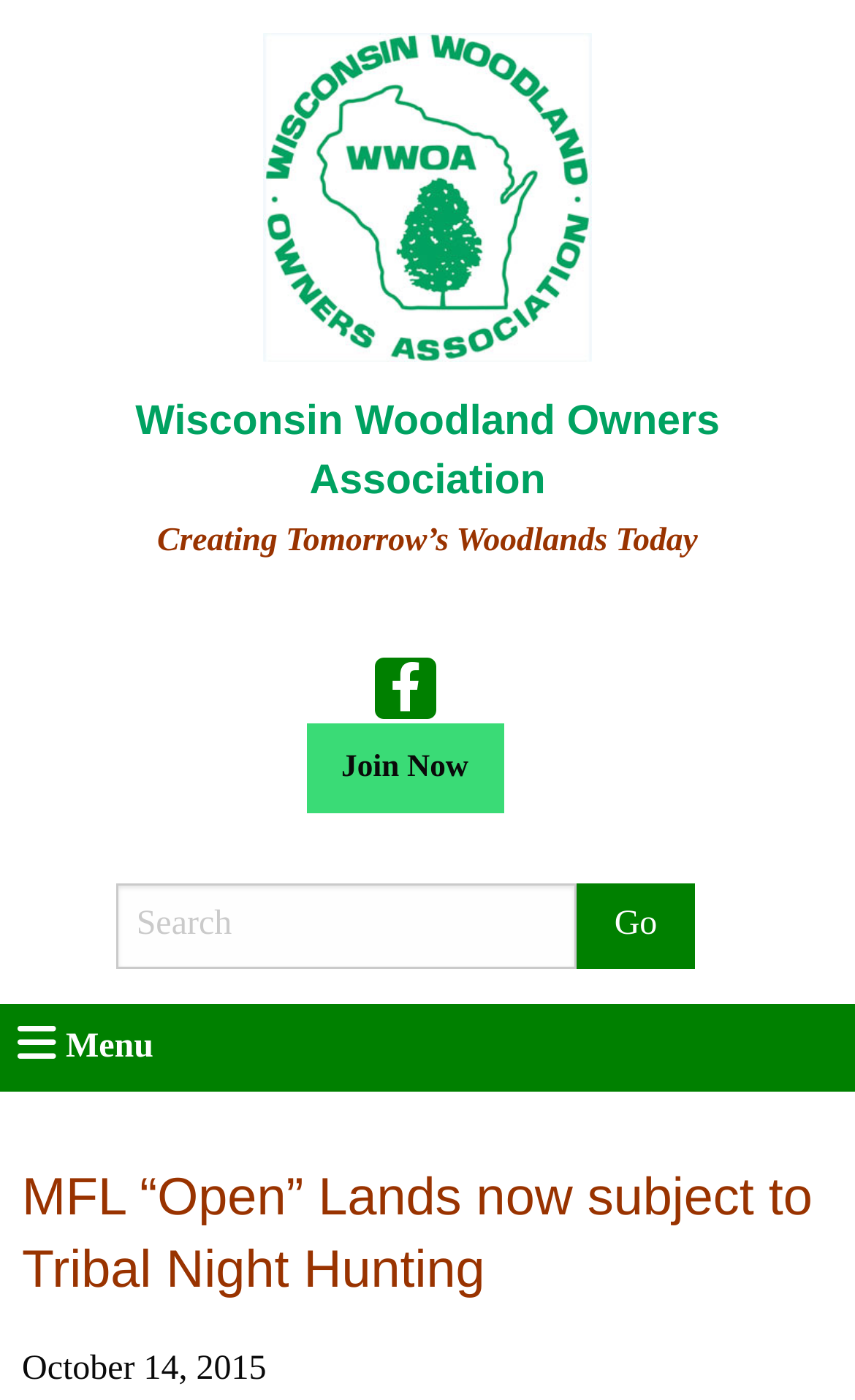What is the purpose of the textbox?
Please answer the question with a single word or phrase, referencing the image.

Search